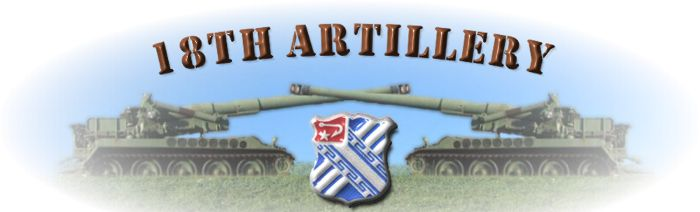What is the purpose of the gradient background?
Give a one-word or short phrase answer based on the image.

To enhance focus